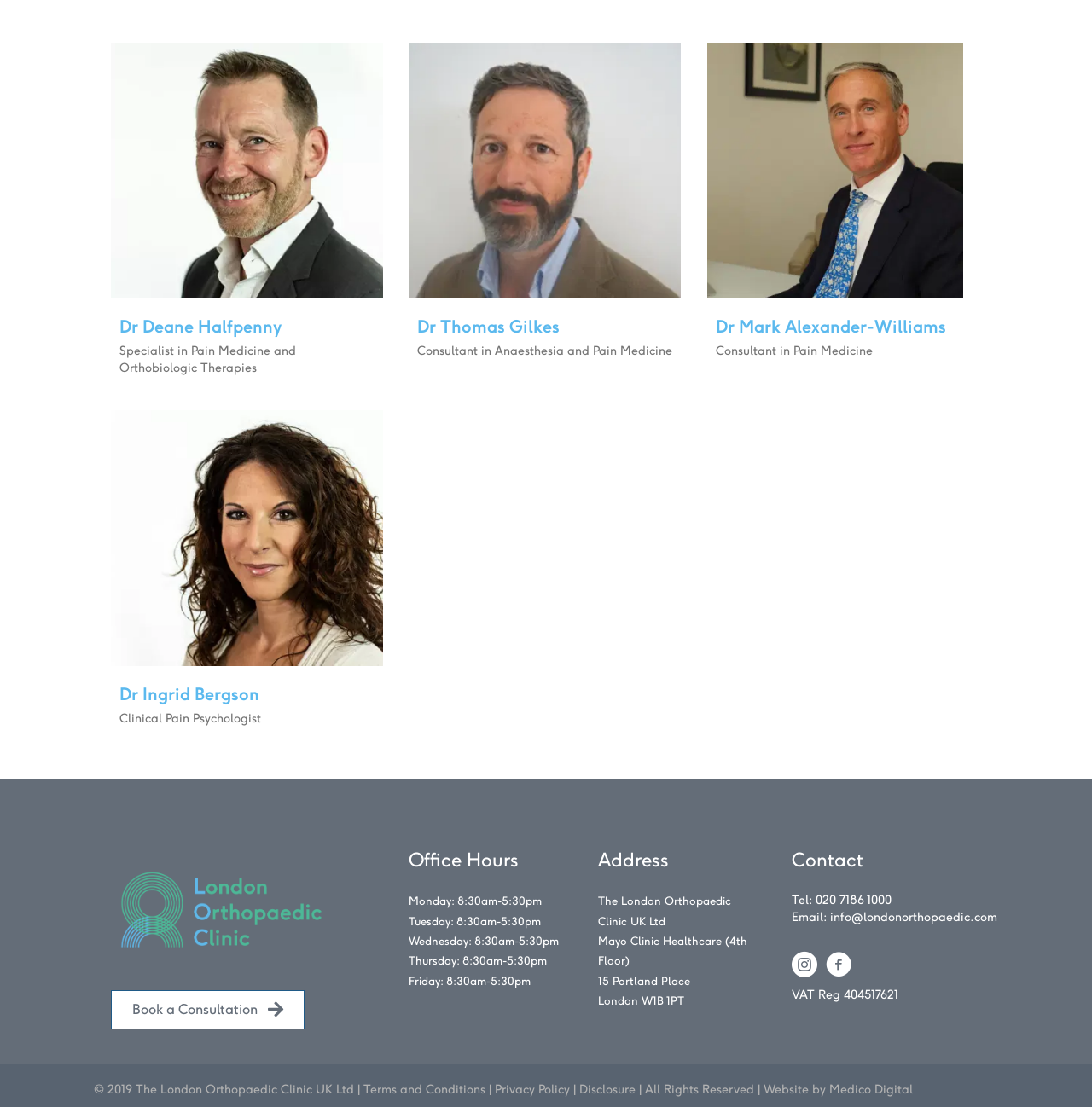Please predict the bounding box coordinates of the element's region where a click is necessary to complete the following instruction: "Click Dr Deane Halfpenny's profile". The coordinates should be represented by four float numbers between 0 and 1, i.e., [left, top, right, bottom].

[0.102, 0.147, 0.351, 0.159]